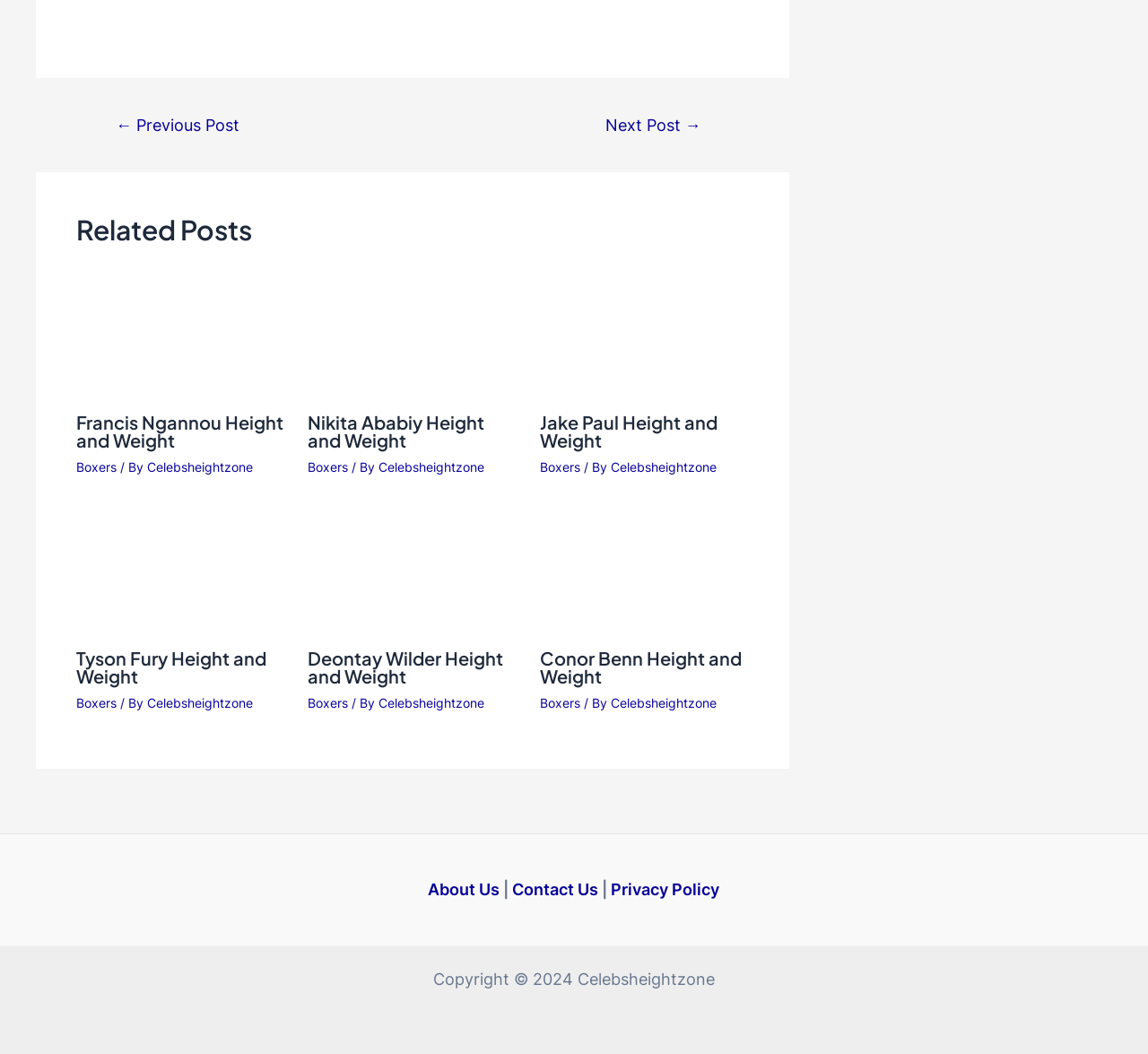Analyze the image and provide a detailed answer to the question: What is the position of the 'Next Post →' link?

I compared the x1 and x2 coordinates of the 'Next Post →' link element and found that it is located on the right side of the page, with a higher x1 value than the '← Previous Post' link.